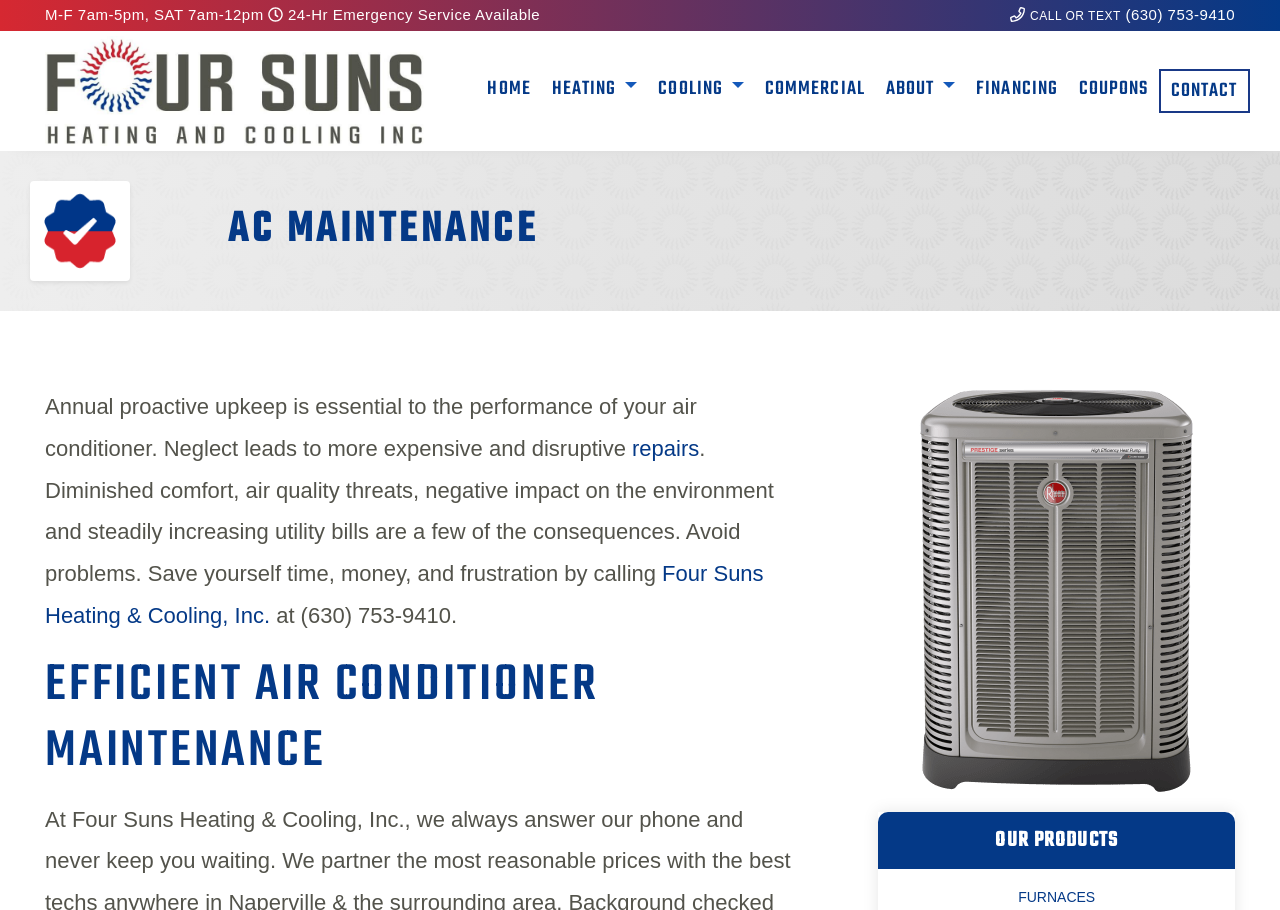Locate the bounding box coordinates of the clickable part needed for the task: "View COOLING services".

[0.506, 0.075, 0.59, 0.12]